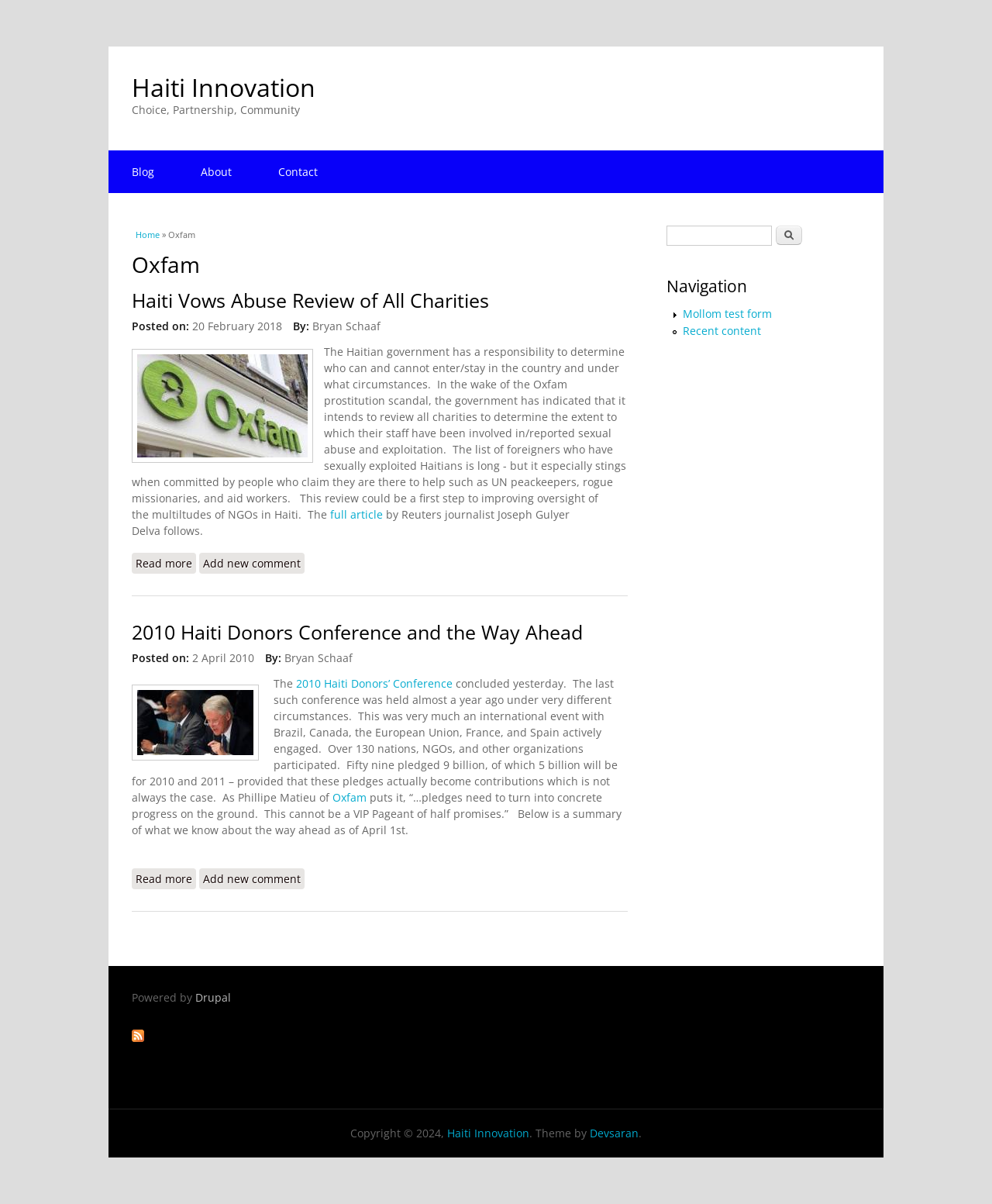Please identify the bounding box coordinates of the element I need to click to follow this instruction: "Search for something".

[0.672, 0.187, 0.778, 0.204]